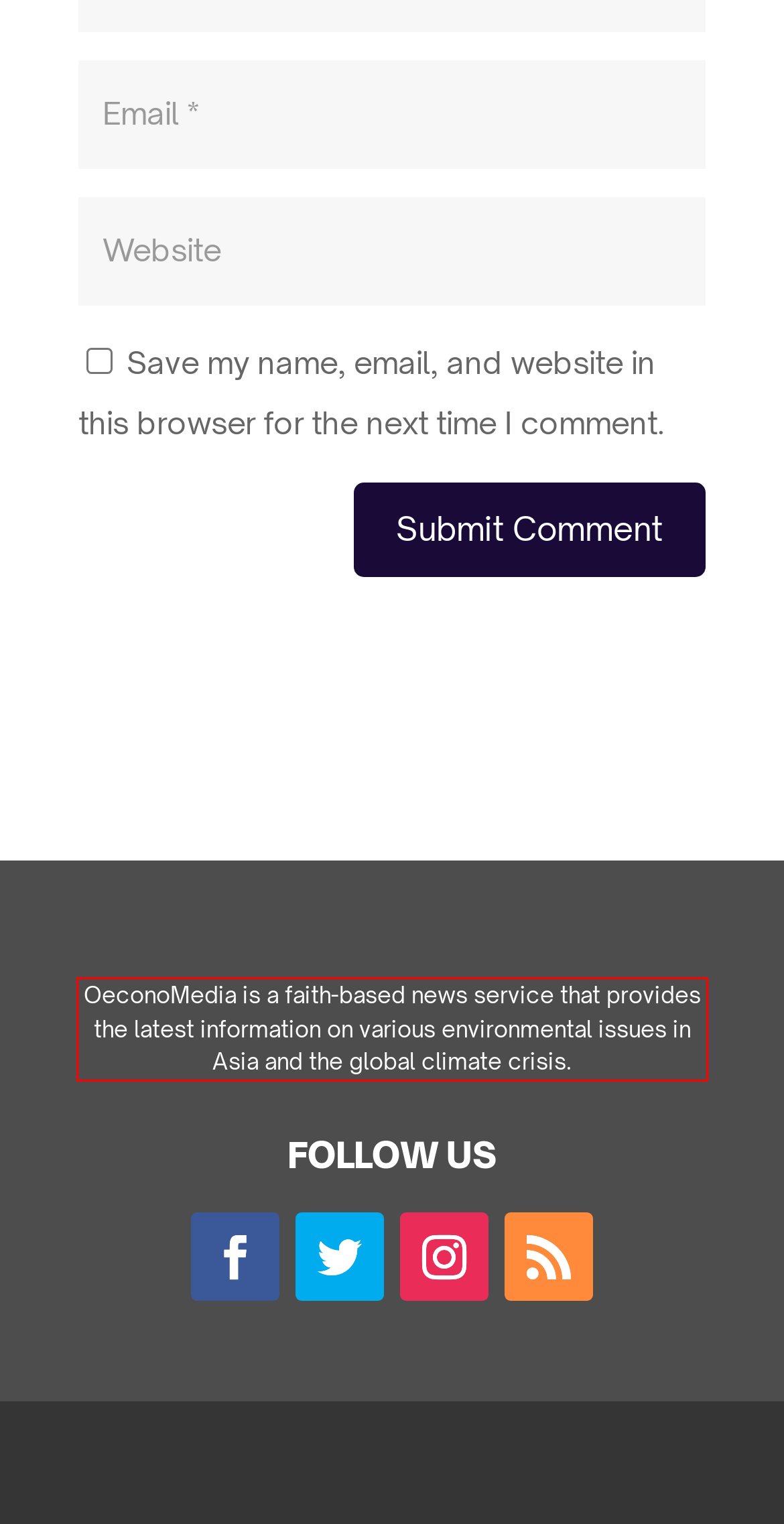Identify the red bounding box in the webpage screenshot and perform OCR to generate the text content enclosed.

OeconoMedia is a faith-based news service that provides the latest information on various environmental issues in Asia and the global climate crisis.